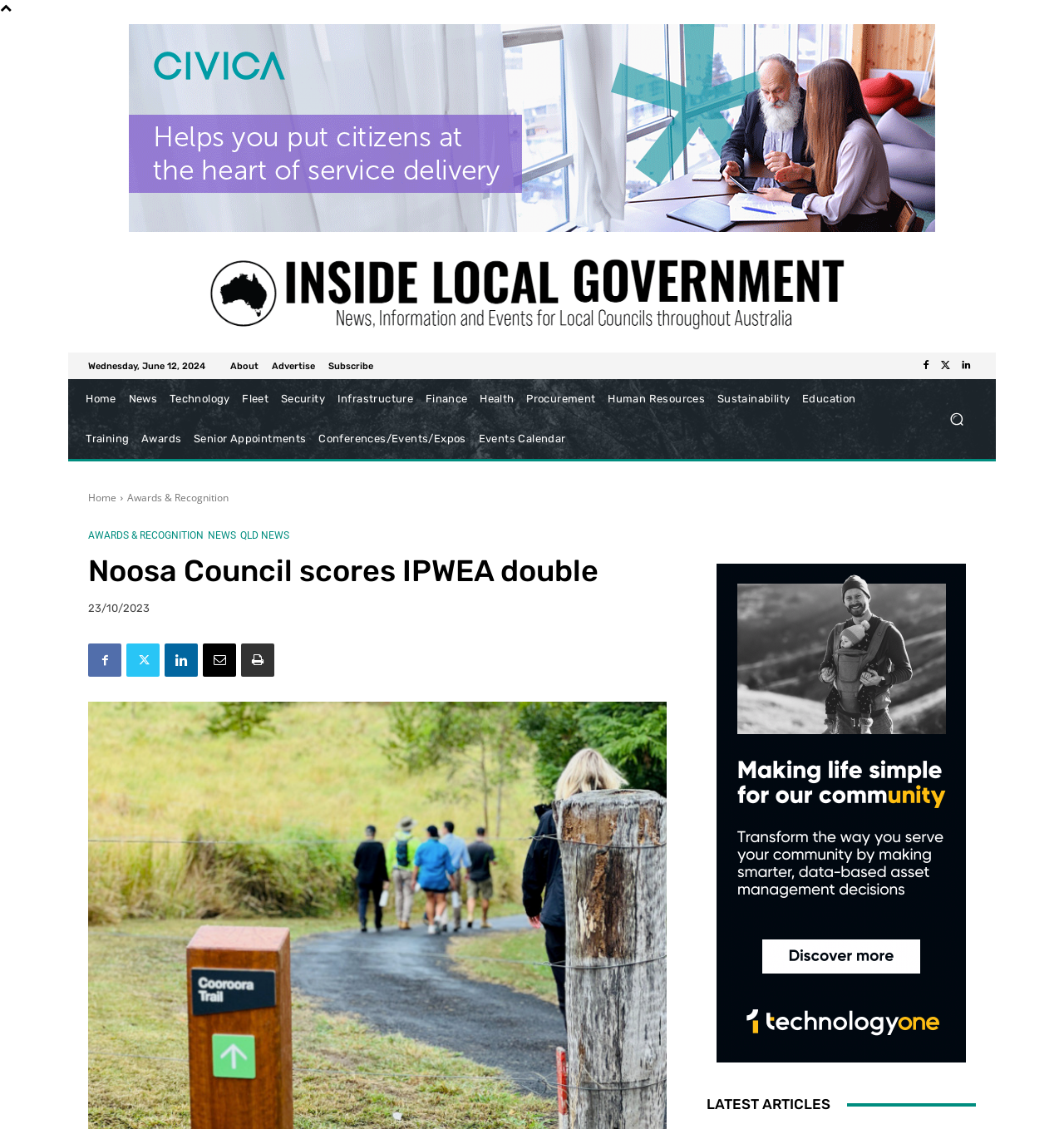Given the description of a UI element: "Email", identify the bounding box coordinates of the matching element in the webpage screenshot.

[0.191, 0.57, 0.222, 0.6]